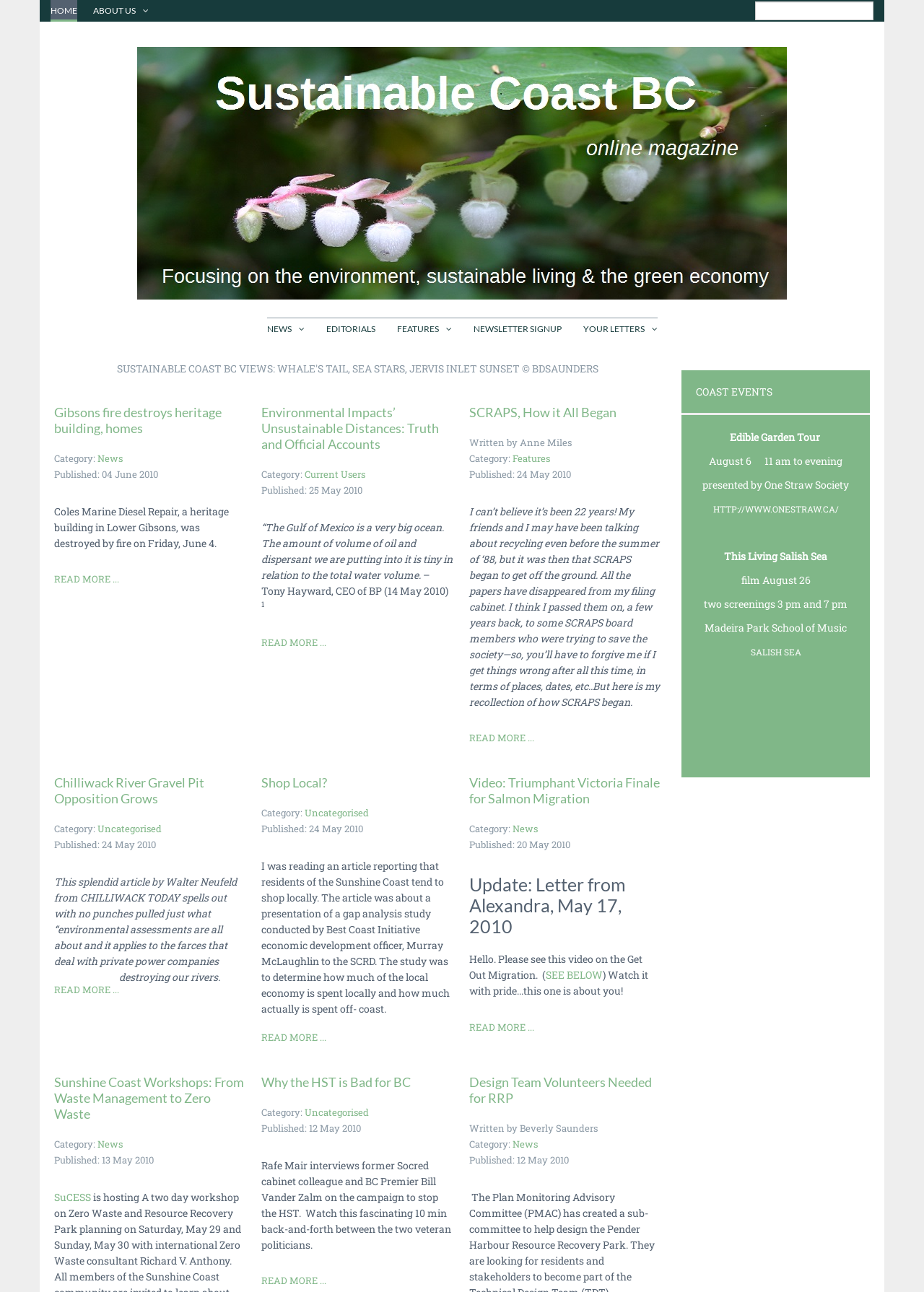Please determine the bounding box coordinates of the element to click on in order to accomplish the following task: "Go to the Home page". Ensure the coordinates are four float numbers ranging from 0 to 1, i.e., [left, top, right, bottom].

None